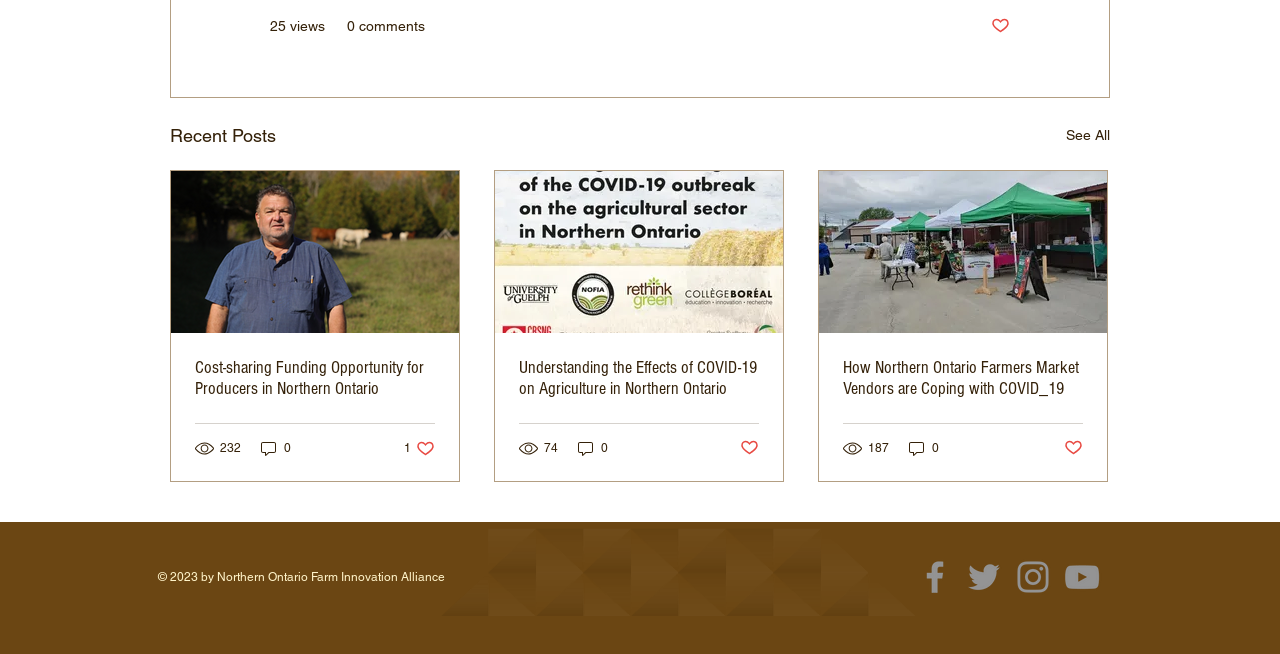Highlight the bounding box coordinates of the element that should be clicked to carry out the following instruction: "Click the 'See All' link". The coordinates must be given as four float numbers ranging from 0 to 1, i.e., [left, top, right, bottom].

[0.833, 0.185, 0.867, 0.229]